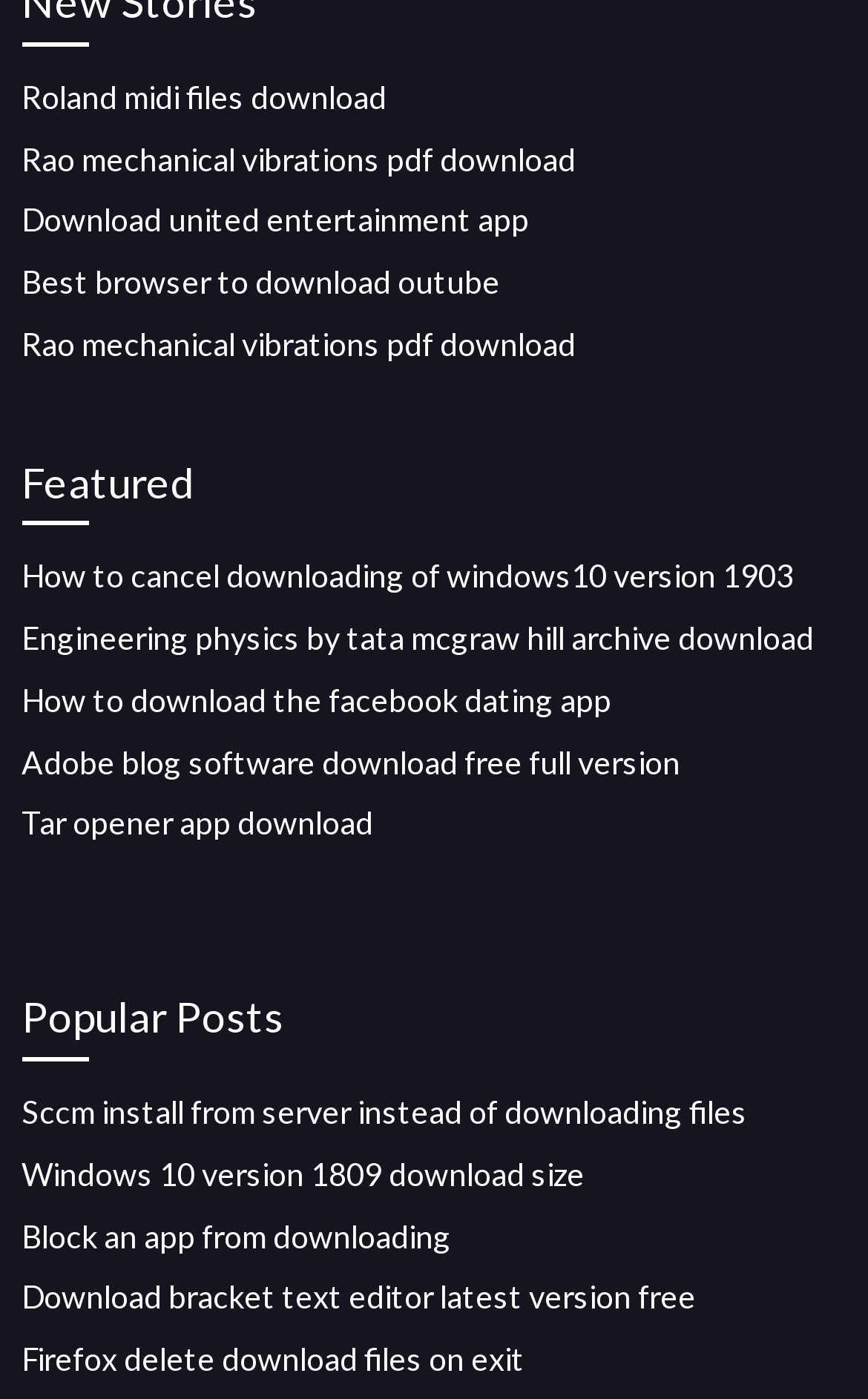What is the purpose of the link 'How to cancel downloading of windows10 version 1903'?
Using the image as a reference, answer with just one word or a short phrase.

Cancel Windows 10 download